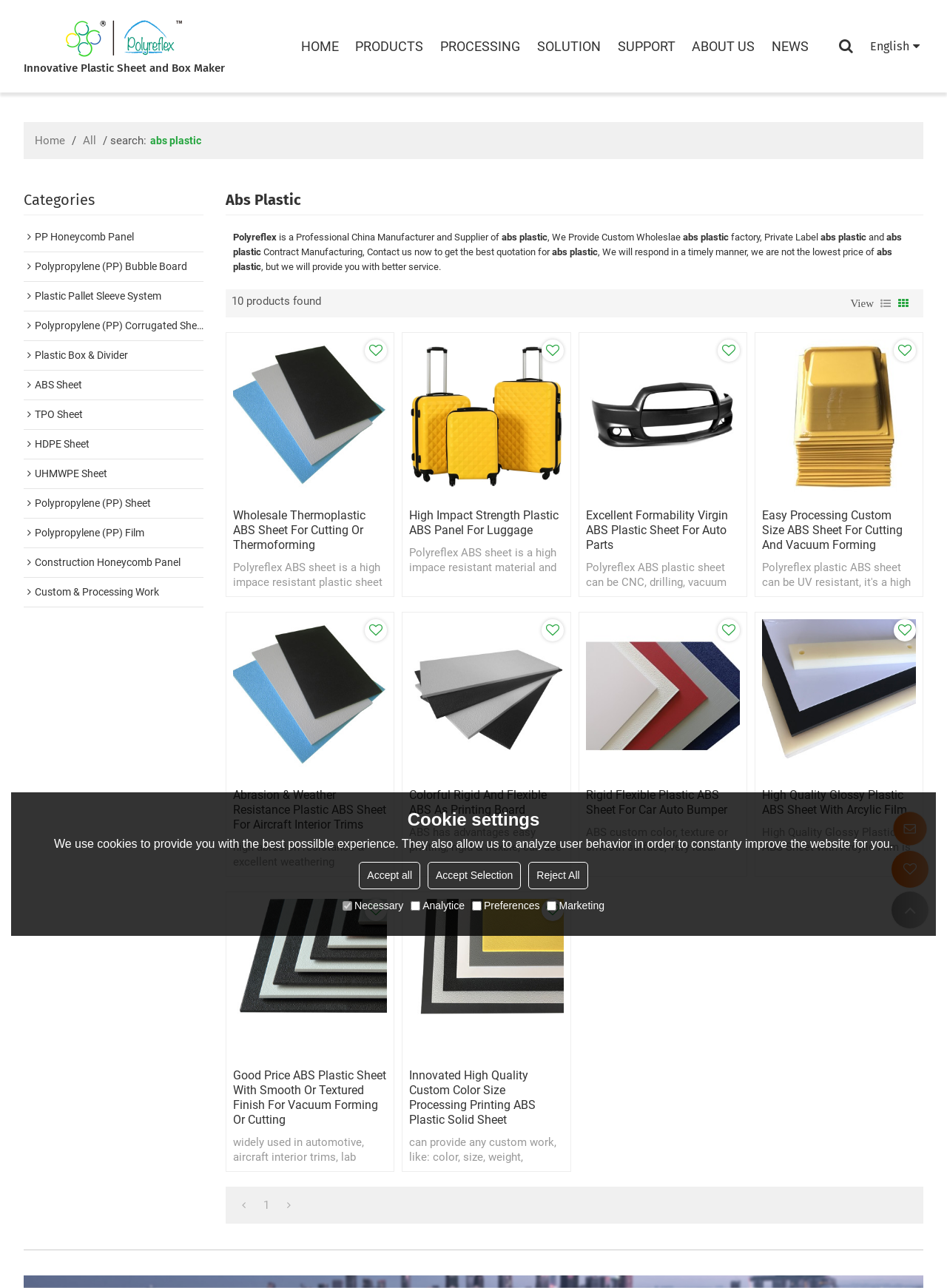Please indicate the bounding box coordinates for the clickable area to complete the following task: "Browse the 'Abs Plastic' category". The coordinates should be specified as four float numbers between 0 and 1, i.e., [left, top, right, bottom].

[0.159, 0.103, 0.212, 0.115]